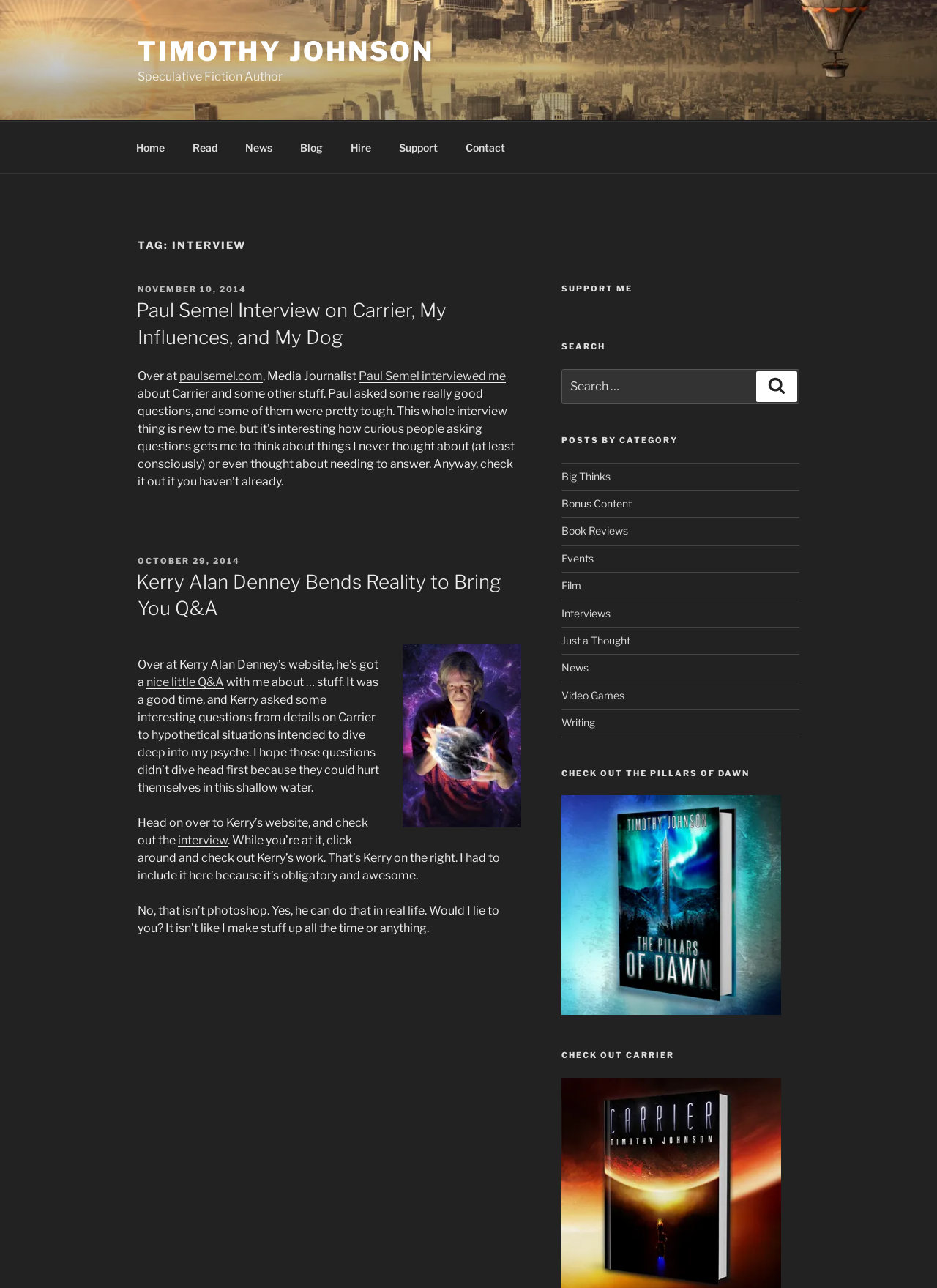Determine the bounding box coordinates for the area that should be clicked to carry out the following instruction: "Search for something".

[0.599, 0.286, 0.853, 0.314]